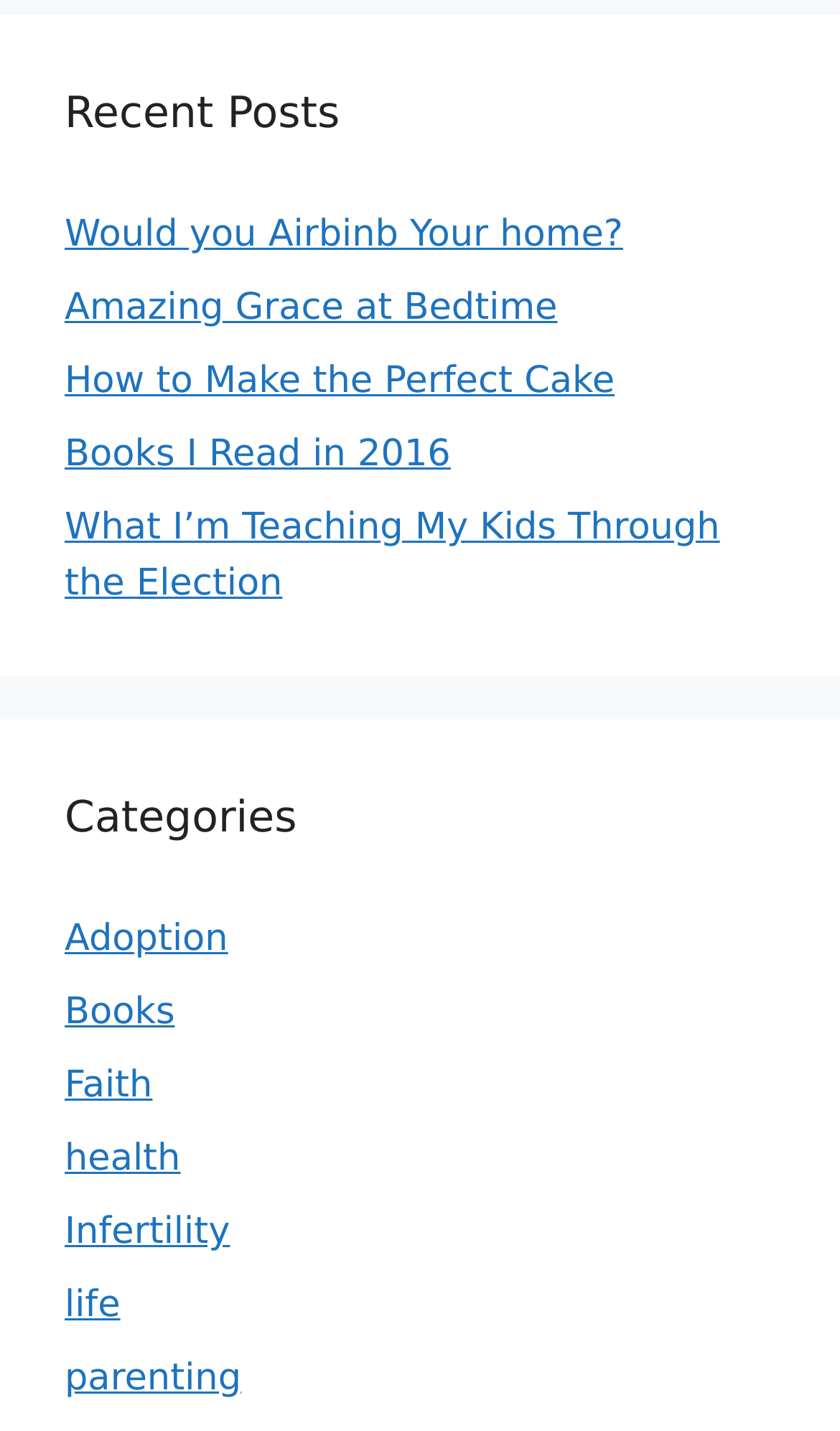Respond with a single word or phrase:
What is the first recent post?

Would you Airbnb Your home?